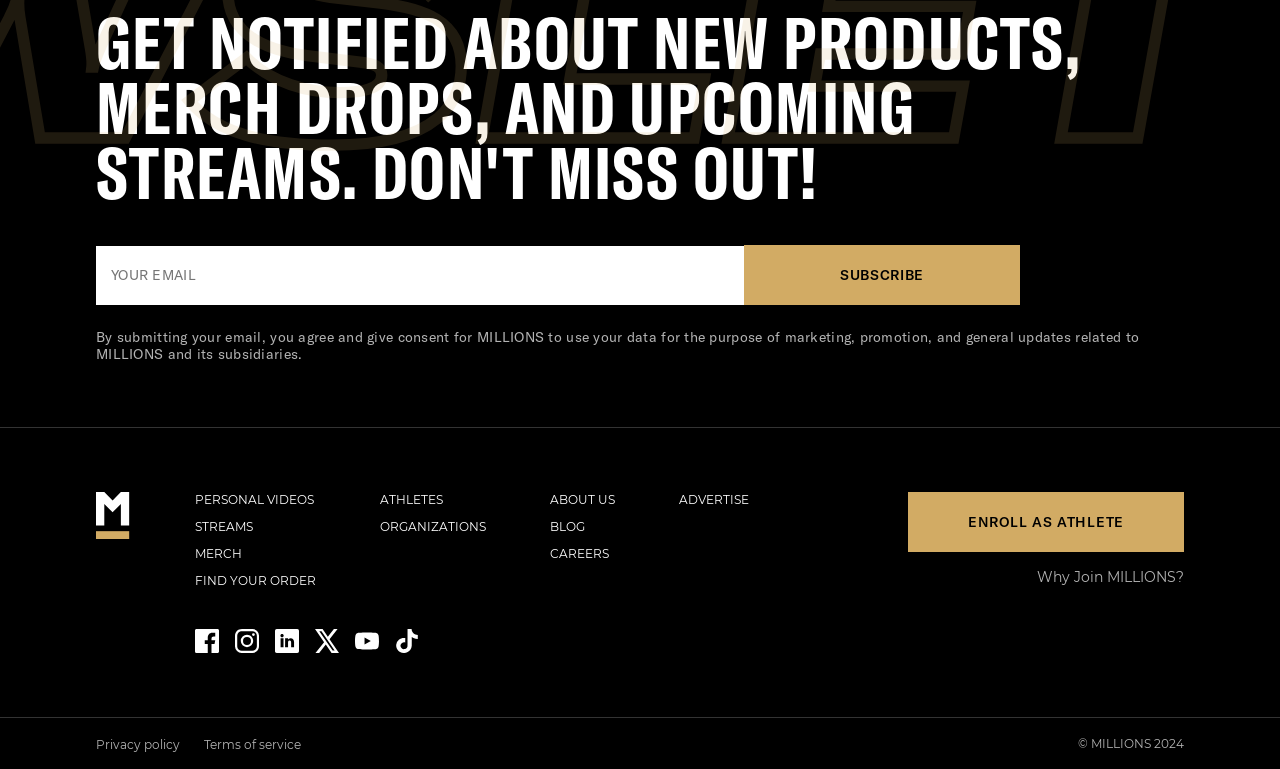What is the purpose of submitting an email?
Utilize the information in the image to give a detailed answer to the question.

According to the static text below the 'SUBSCRIBE' button, by submitting an email, the user agrees to allow MILLIONS to use their data for the purpose of marketing, promotion, and general updates related to MILLIONS and its subsidiaries.